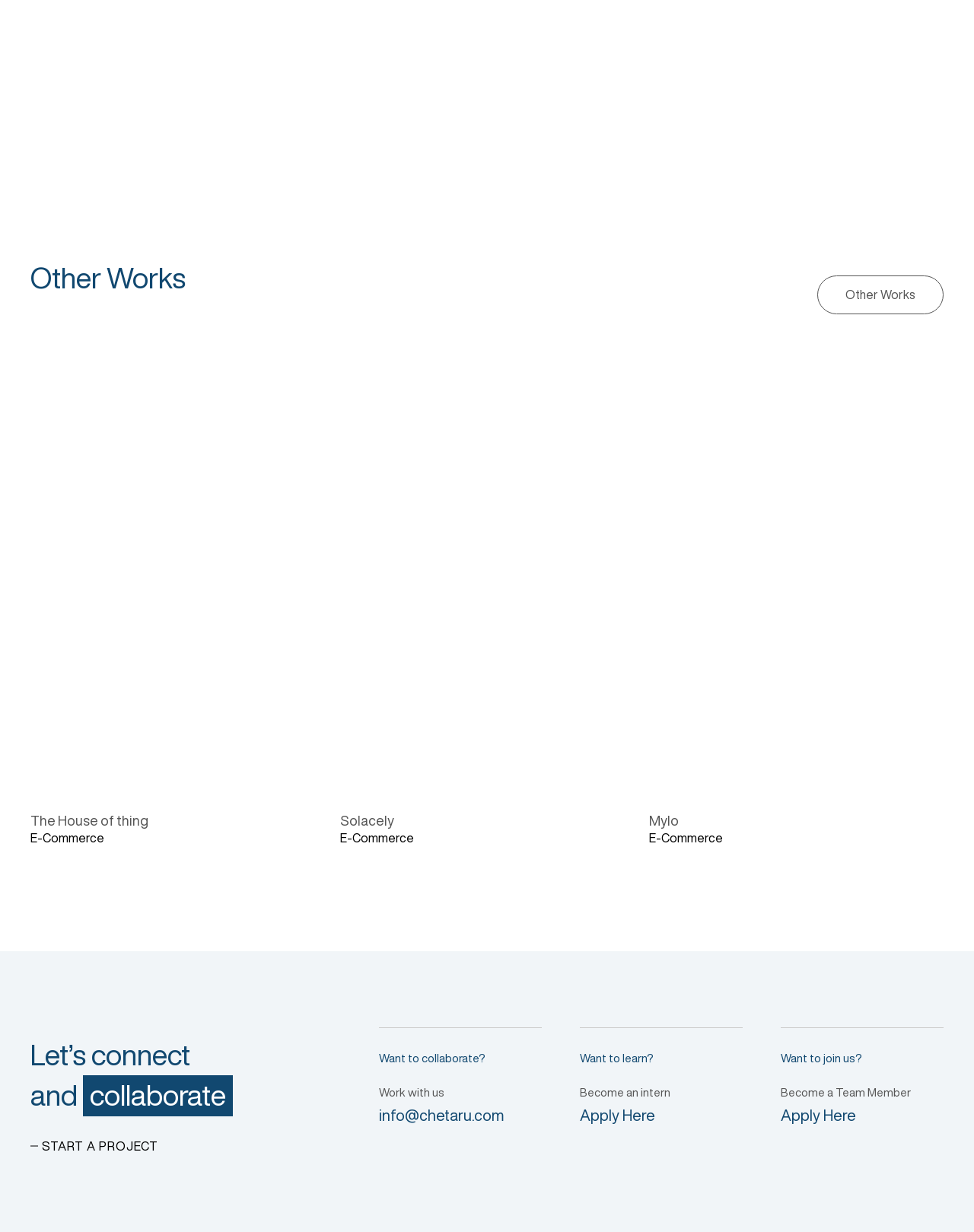Give a succinct answer to this question in a single word or phrase: 
What is the title of the section that has 'START A PROJECT' link?

Let’s connect and collaborate